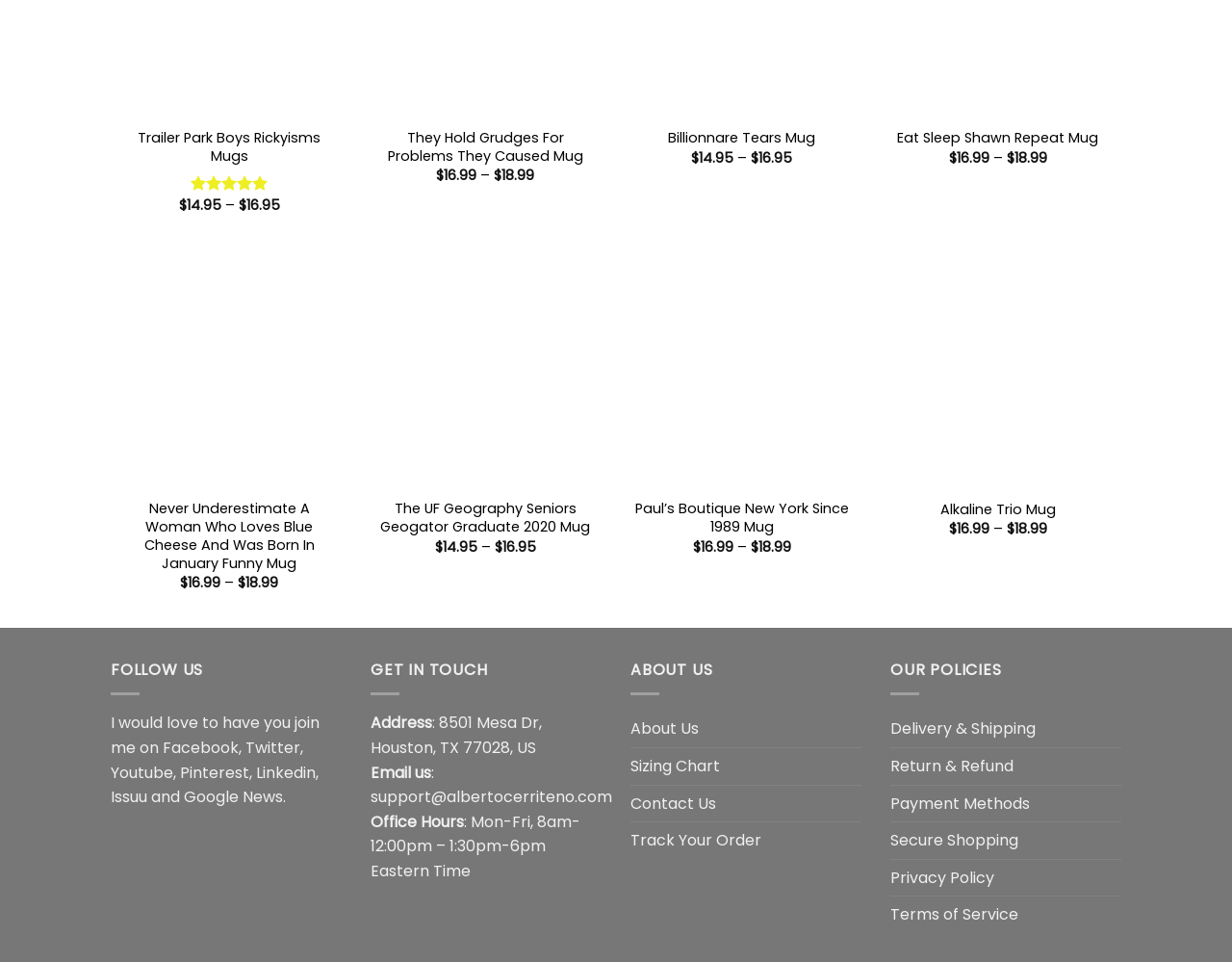Respond to the following question with a brief word or phrase:
What is the office hour schedule?

Mon-Fri, 8am-12:00pm – 1:30pm-6pm Eastern Time